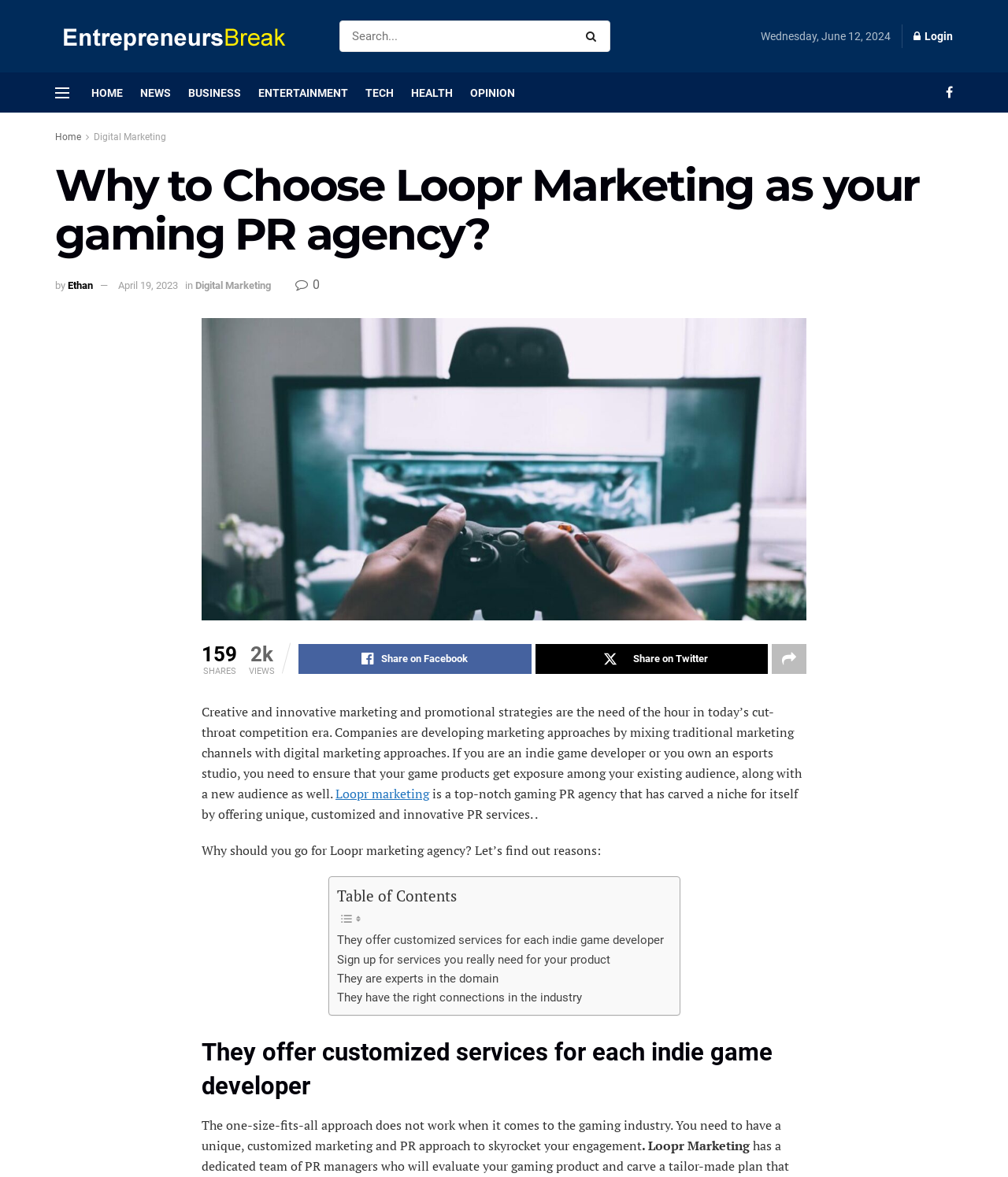Identify the primary heading of the webpage and provide its text.

Why to Choose Loopr Marketing as your gaming PR agency?